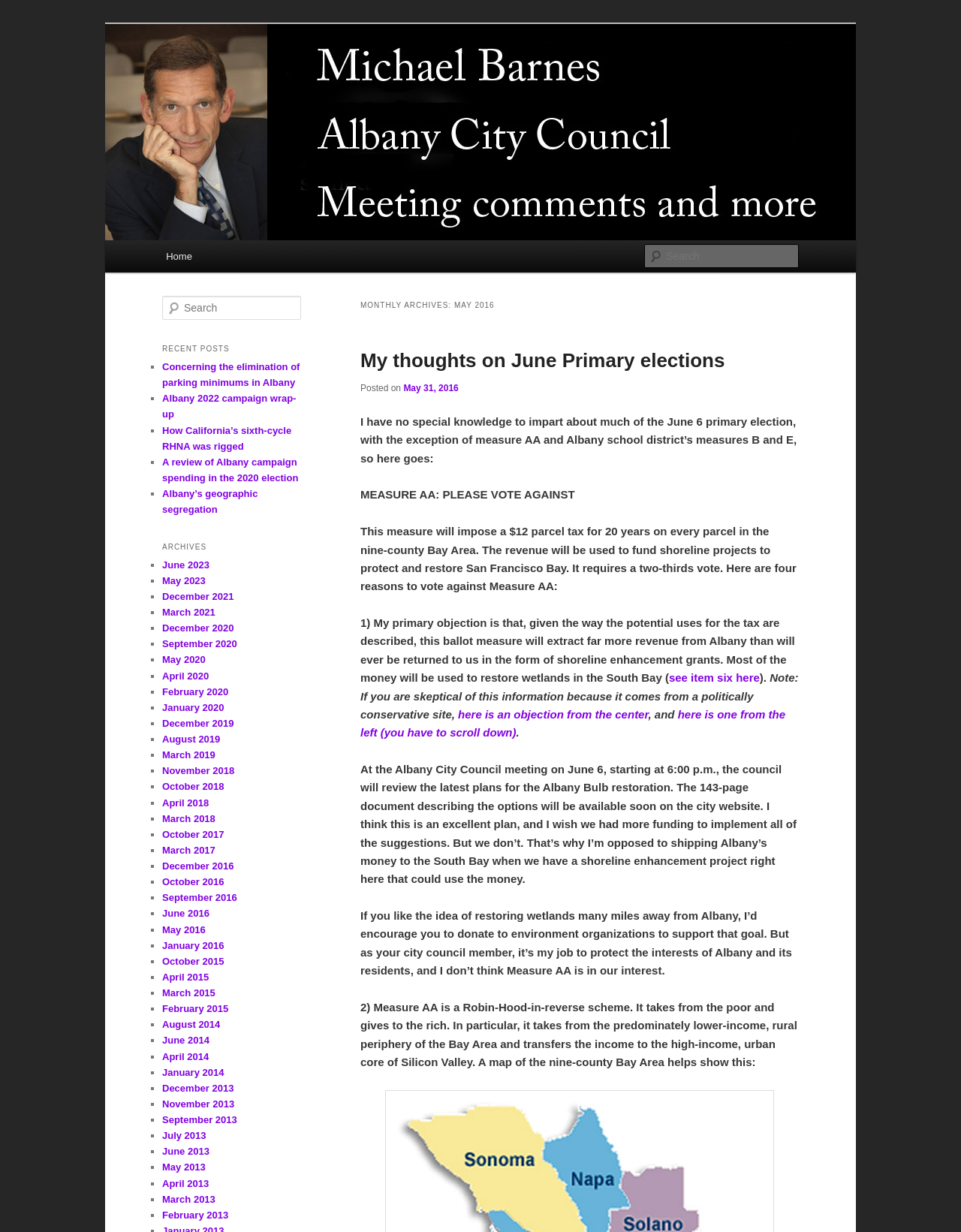From the image, can you give a detailed response to the question below:
How many links are there in the 'RECENT POSTS' section?

I counted the links in the 'RECENT POSTS' section, which are 'Concerning the elimination of parking minimums in Albany', 'Albany 2022 campaign wrap-up', 'How California’s sixth-cycle RHNA was rigged', 'A review of Albany campaign spending in the 2020 election', and 'Albany’s geographic segregation', totaling 5 links.